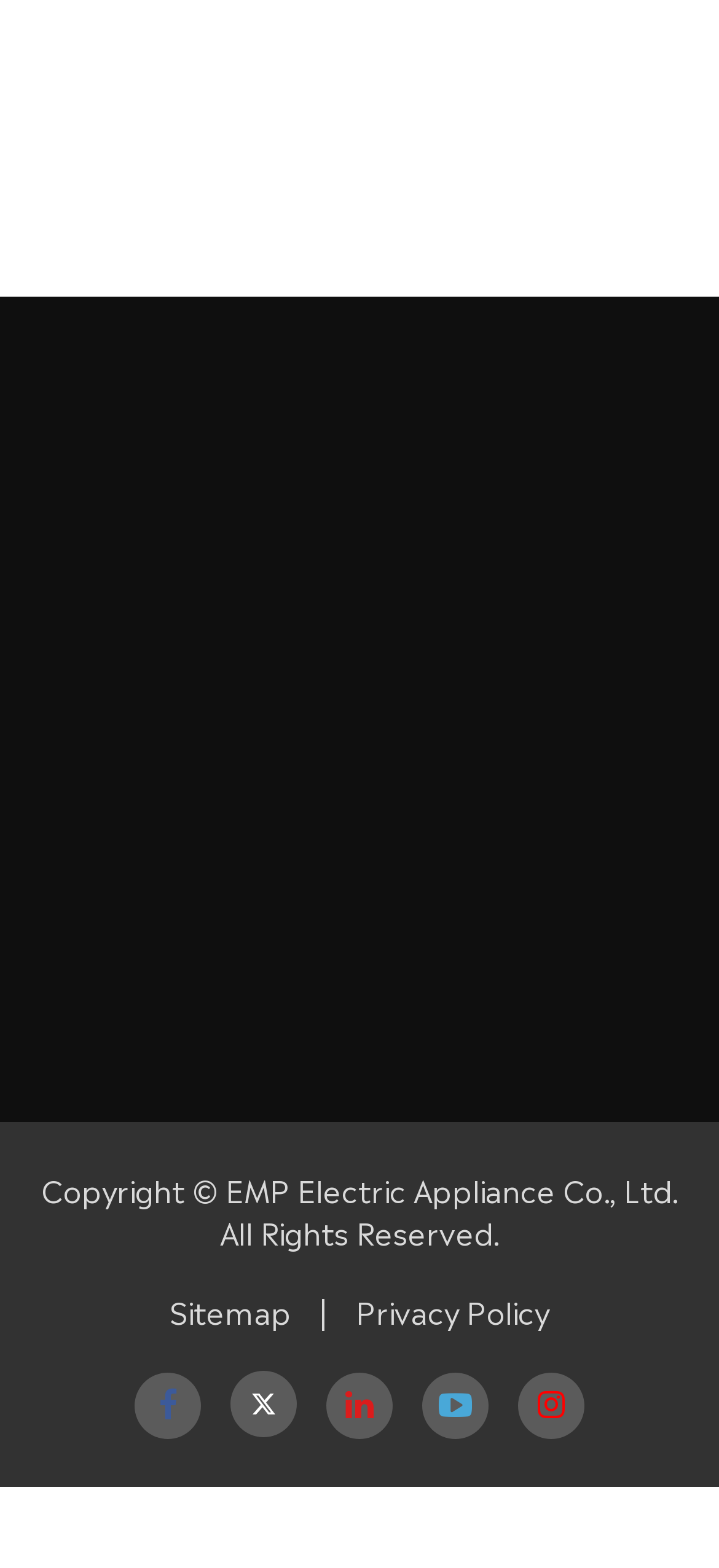Predict the bounding box for the UI component with the following description: "EMP Electric Appliance Co., Ltd.".

[0.314, 0.744, 0.942, 0.772]